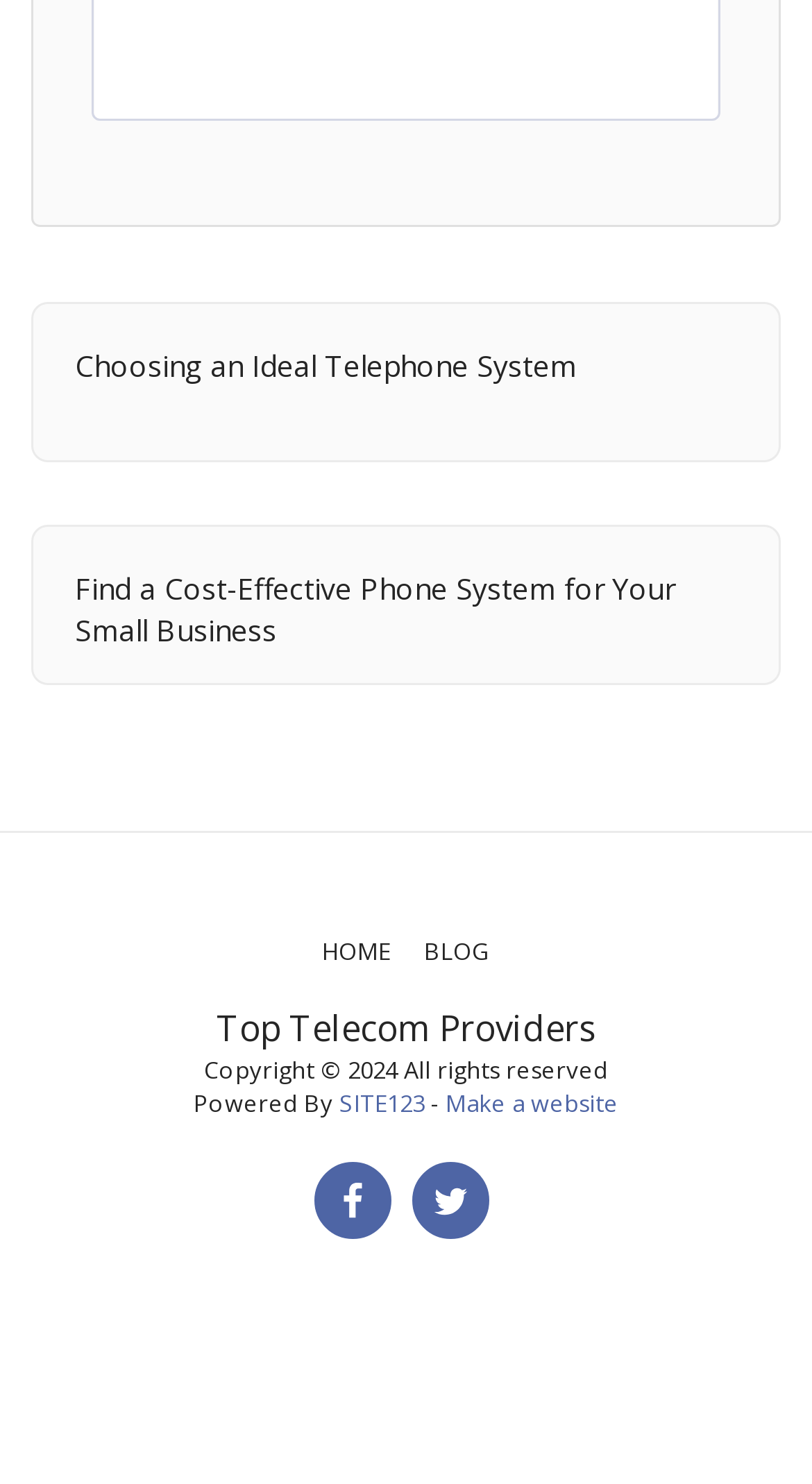Provide a short answer to the following question with just one word or phrase: What is the first link on the webpage?

Choosing an Ideal Telephone System